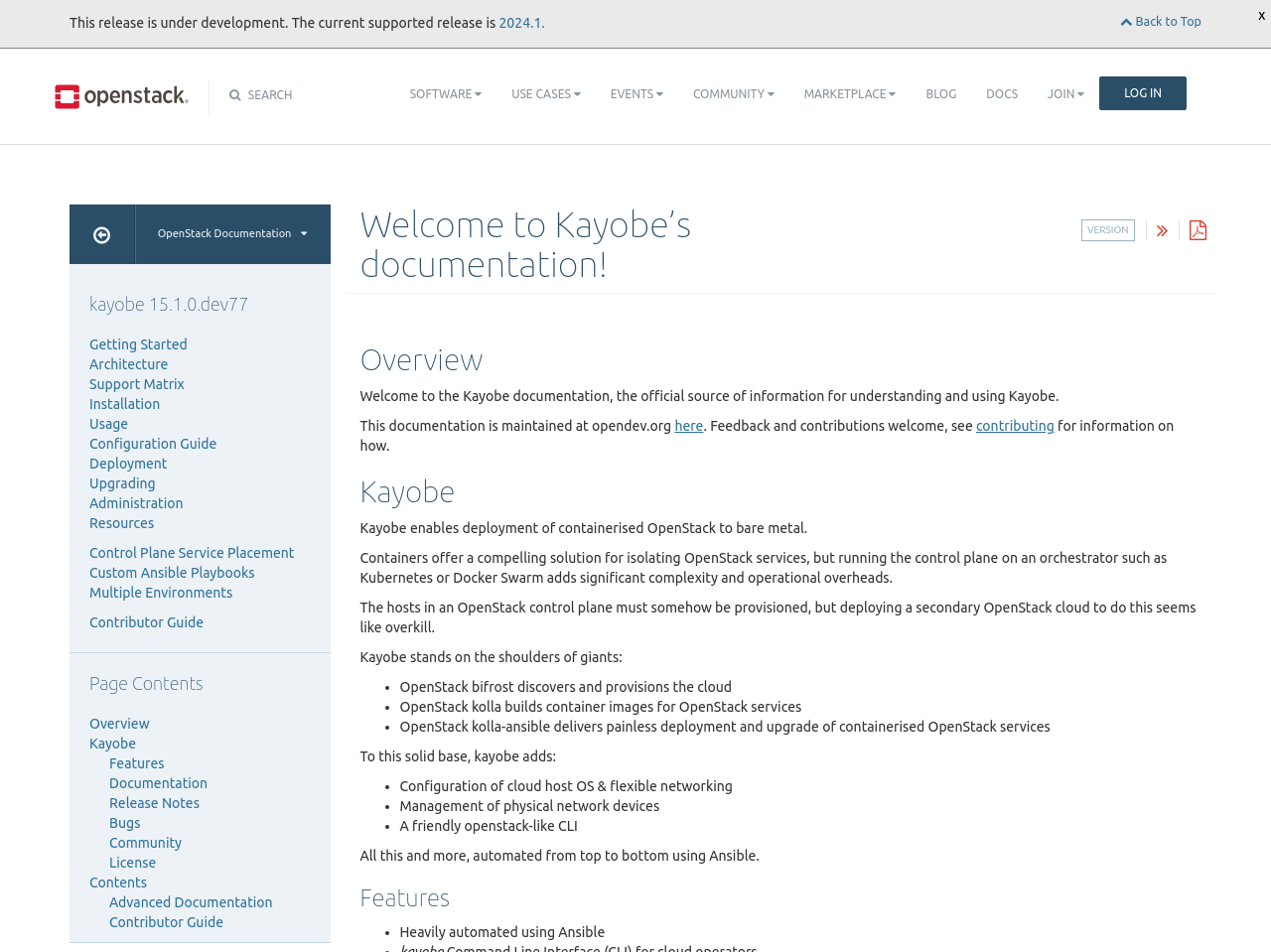What is the purpose of the 'Getting Started' section?
Look at the screenshot and provide an in-depth answer.

The 'Getting Started' section is likely intended to guide users who are new to Kayobe and want to start using it. This section is located under the 'kayobe 15.1.0.dev77' heading, which suggests that it is a part of the documentation for this version of Kayobe.